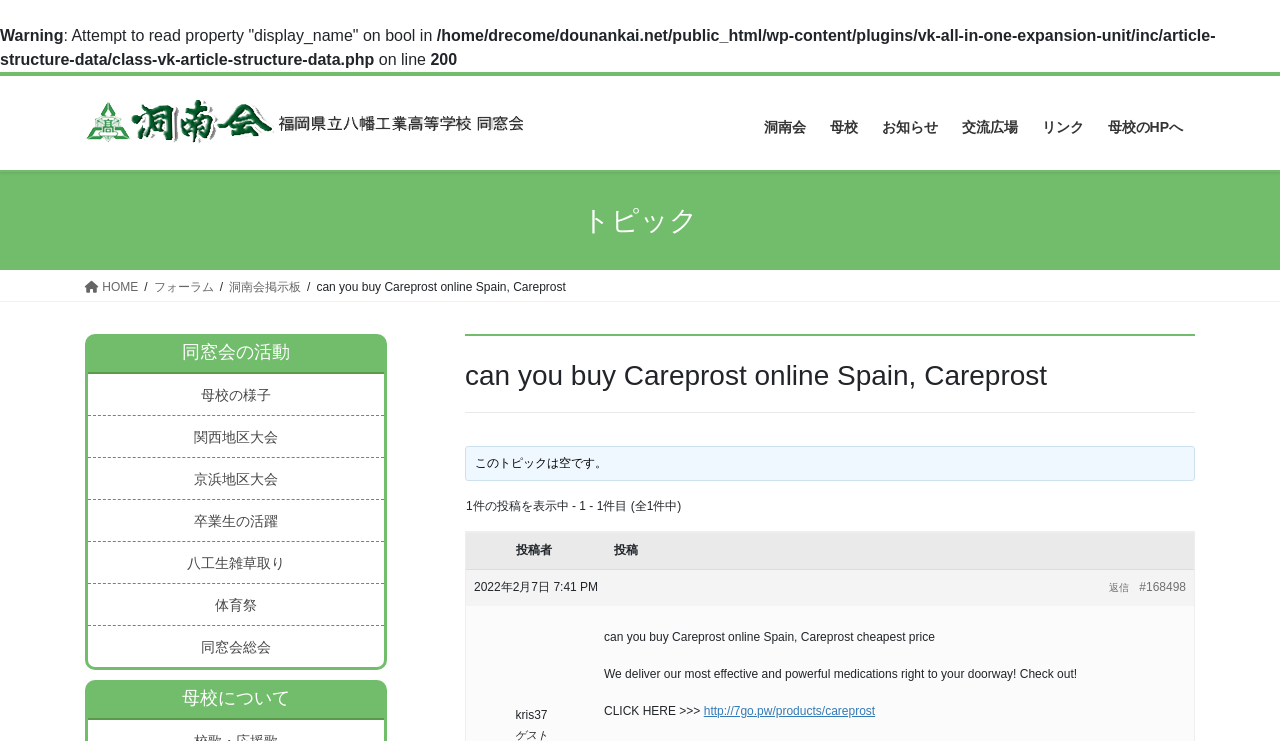Kindly determine the bounding box coordinates for the area that needs to be clicked to execute this instruction: "Go to the forum".

[0.12, 0.378, 0.167, 0.399]